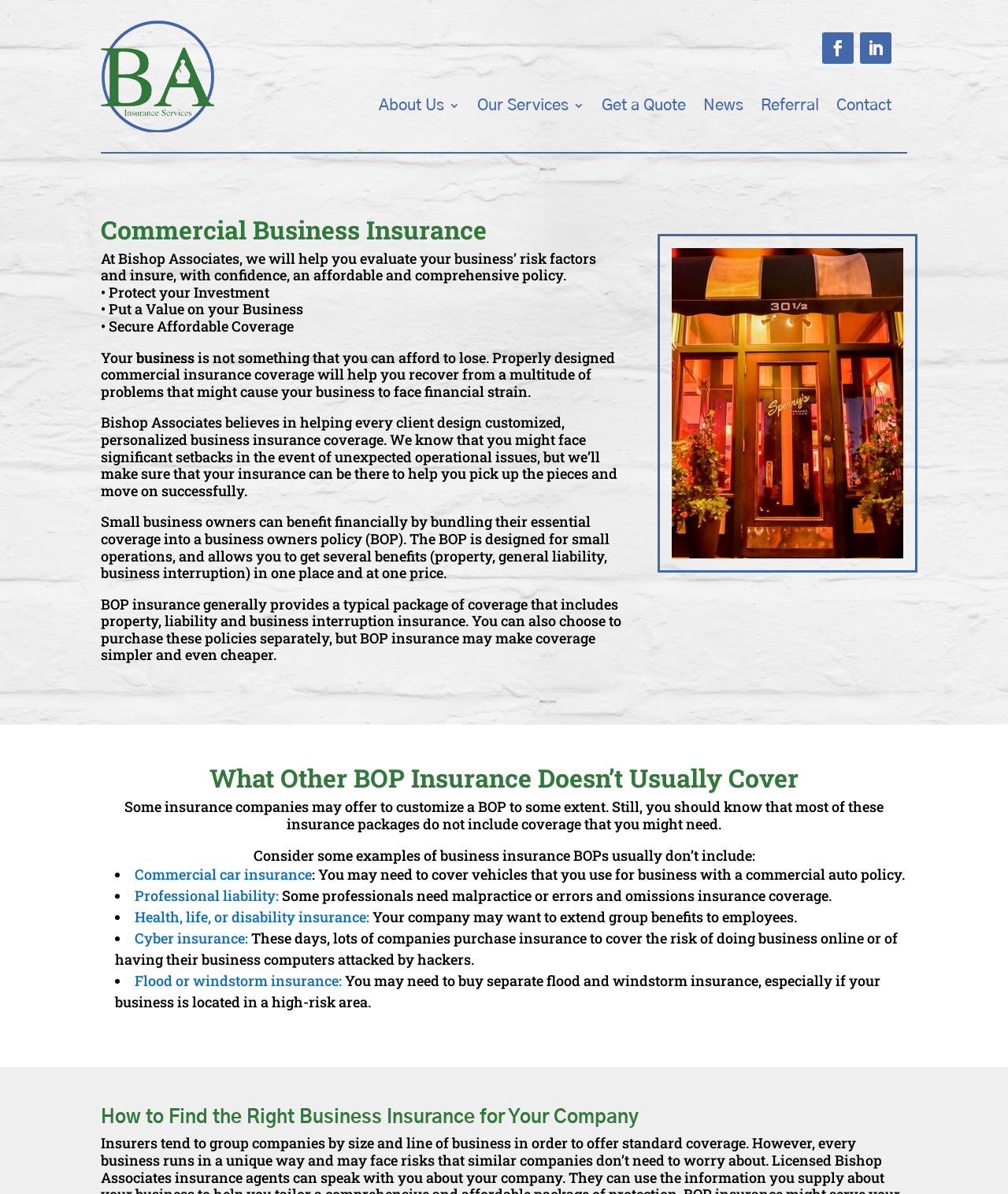What is the purpose of a Business Owners Policy (BOP)?
Identify the answer in the screenshot and reply with a single word or phrase.

To provide property, liability, and business interruption insurance